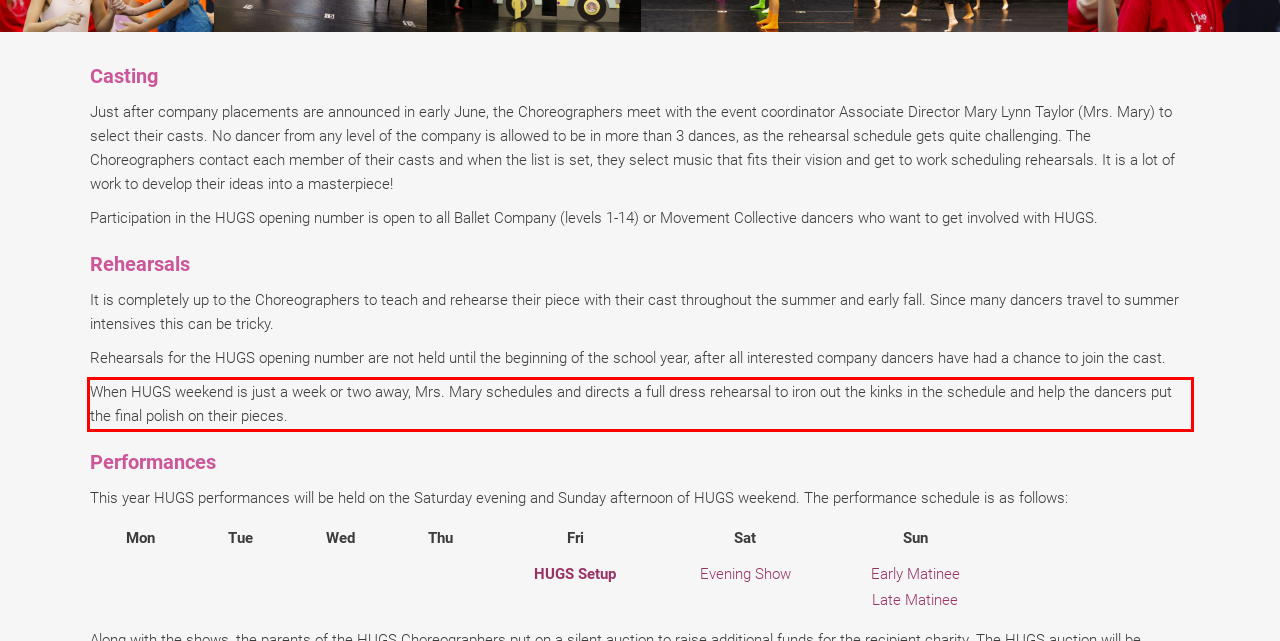Within the provided webpage screenshot, find the red rectangle bounding box and perform OCR to obtain the text content.

When HUGS weekend is just a week or two away, Mrs. Mary schedules and directs a full dress rehearsal to iron out the kinks in the schedule and help the dancers put the final polish on their pieces.